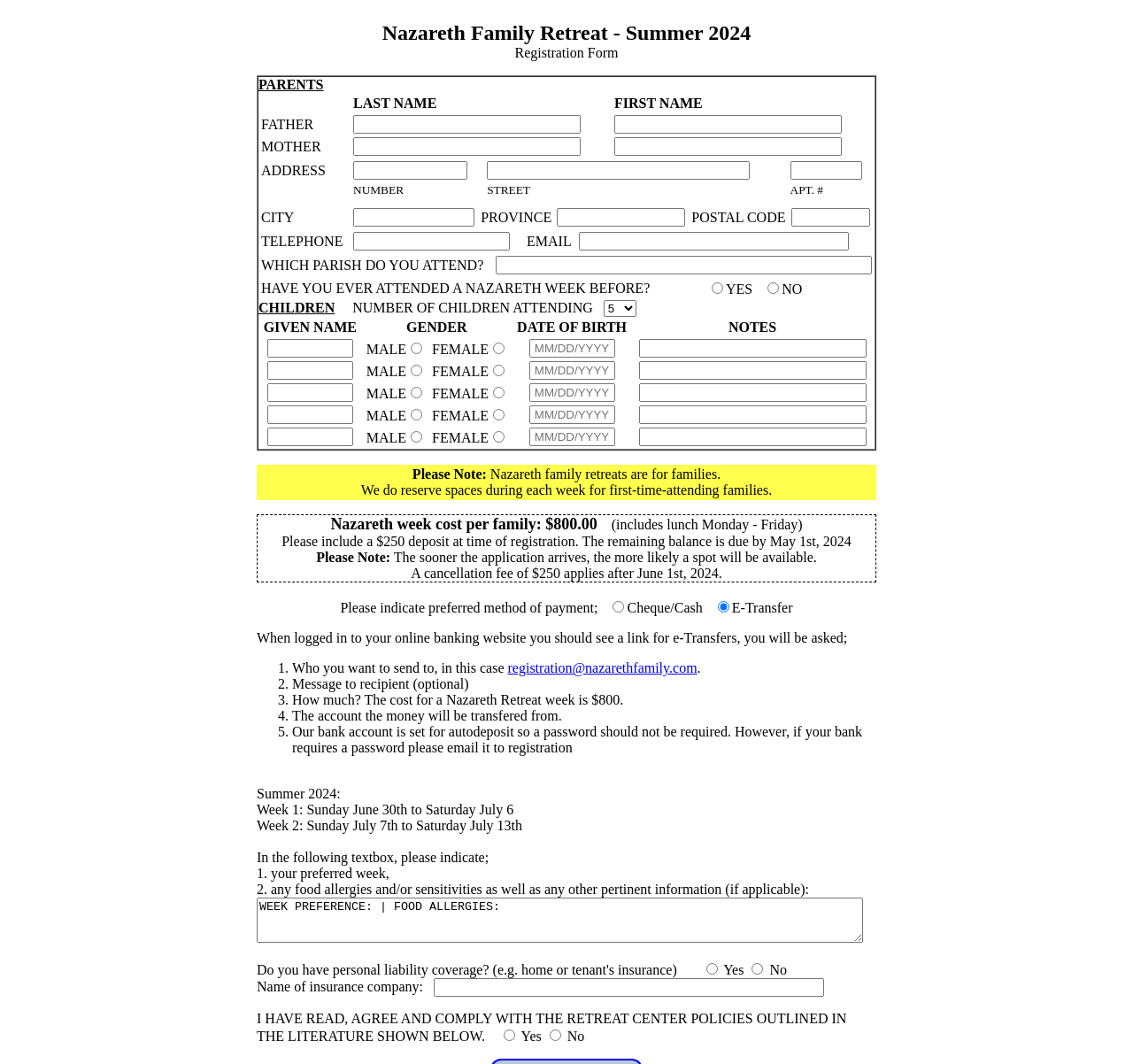Identify the bounding box coordinates of the specific part of the webpage to click to complete this instruction: "Select number of children attending".

[0.533, 0.282, 0.562, 0.298]